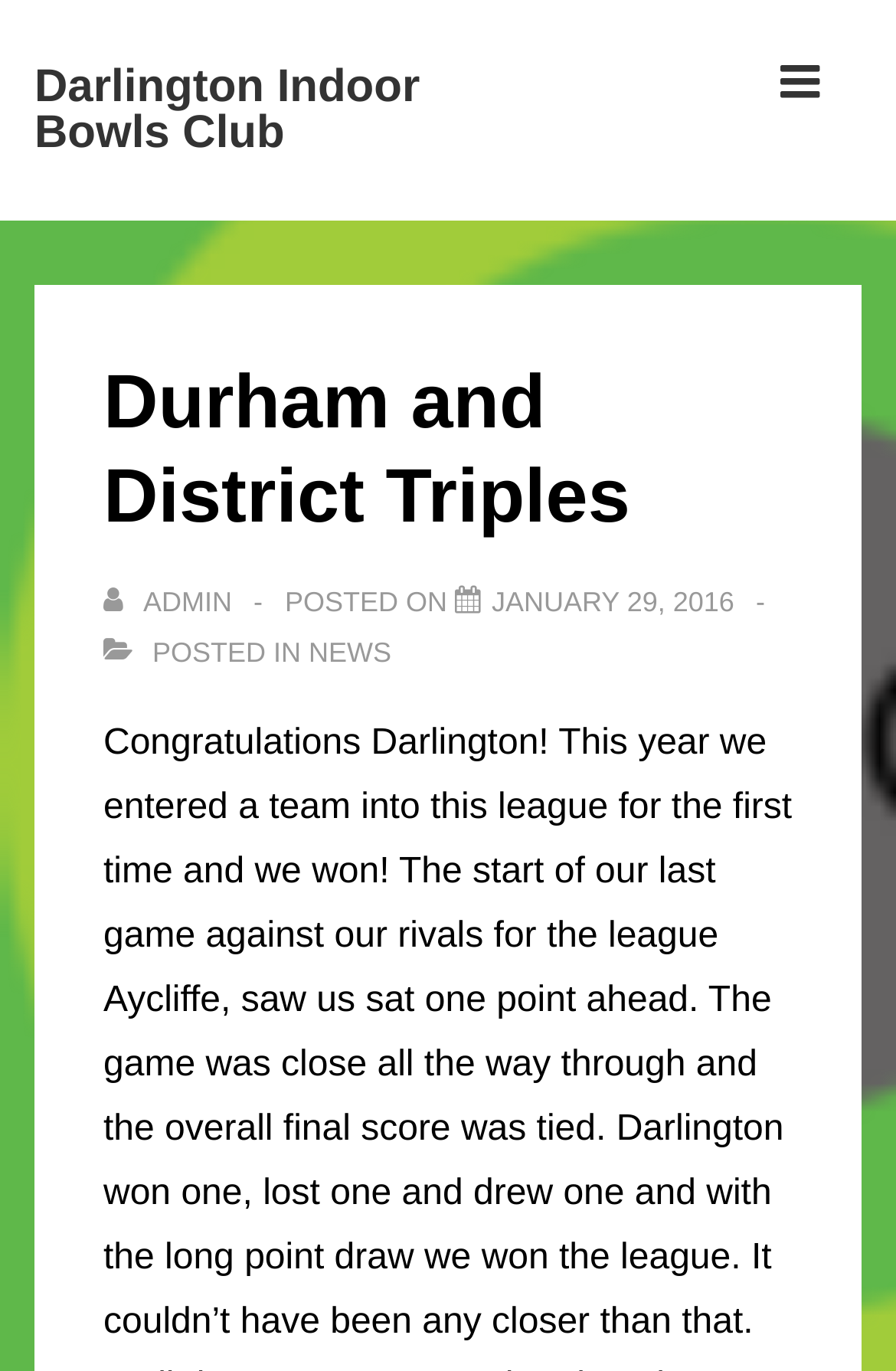What category is the article posted in?
Please use the image to provide an in-depth answer to the question.

The category of the article can be found in the link that says 'NEWS', which indicates that the article is posted in the 'NEWS' category.